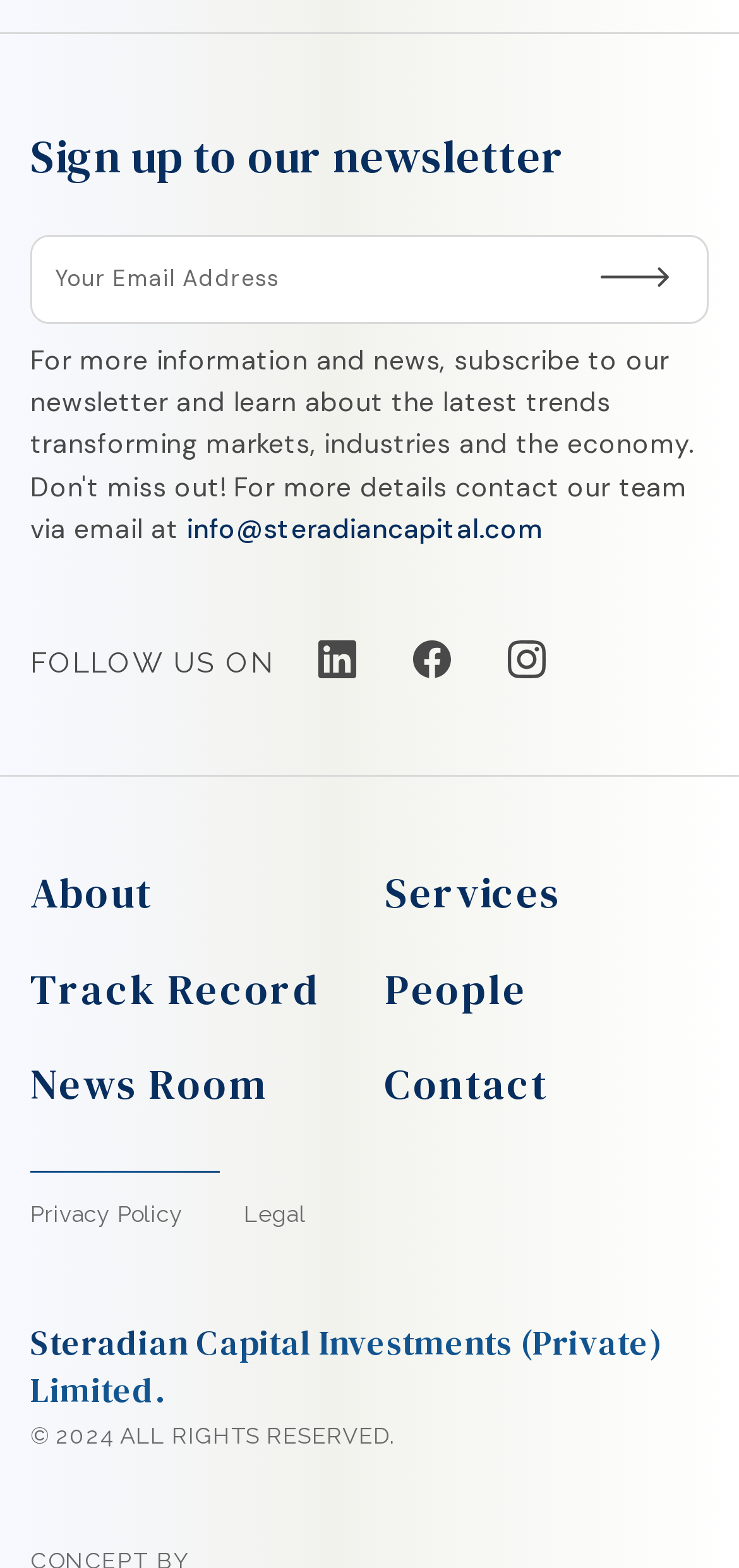Using the description: "Track Record", determine the UI element's bounding box coordinates. Ensure the coordinates are in the format of four float numbers between 0 and 1, i.e., [left, top, right, bottom].

[0.041, 0.615, 0.479, 0.647]